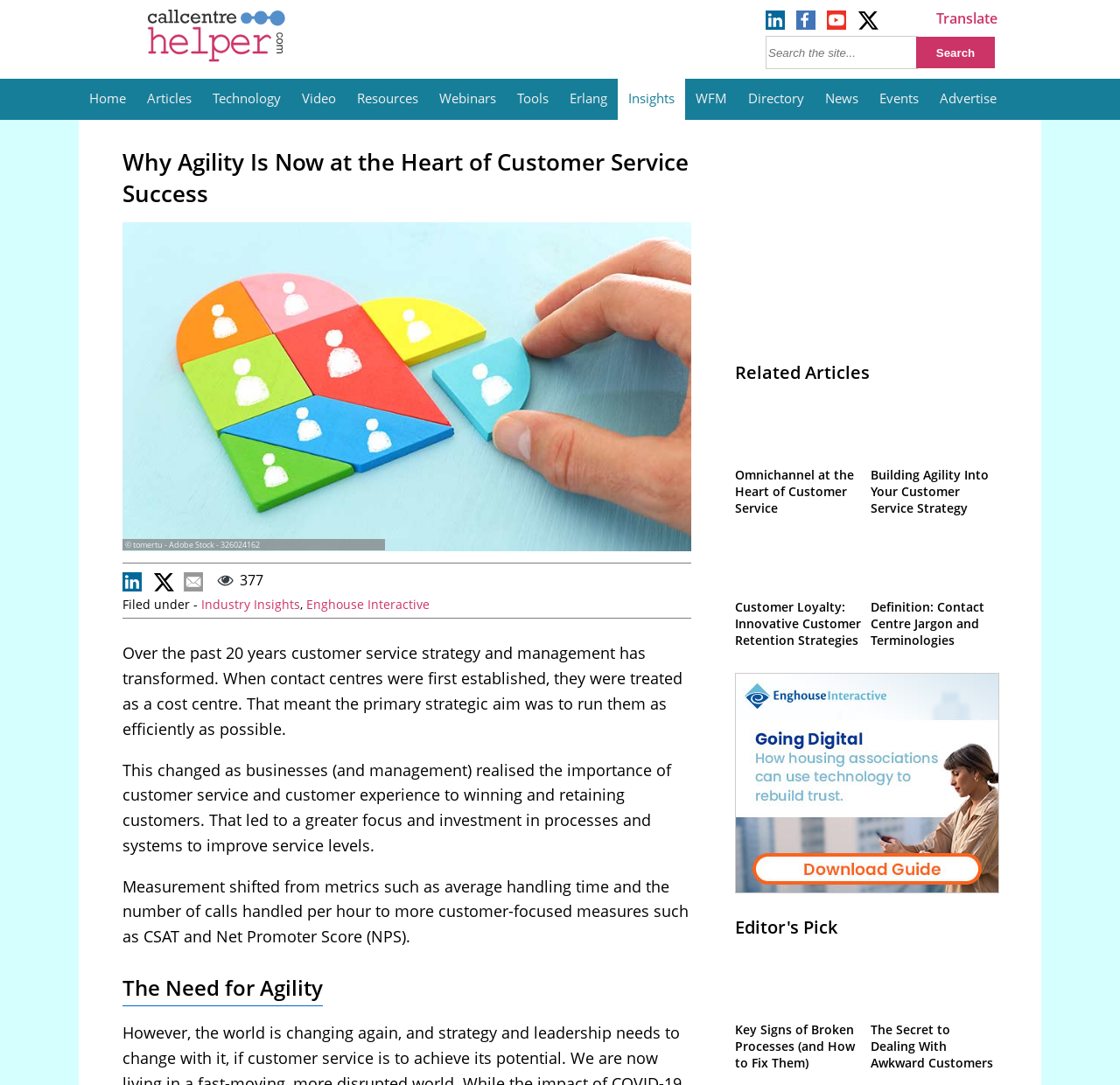Please identify the bounding box coordinates of the area that needs to be clicked to follow this instruction: "View Omnichannel at the Heart of Customer Service".

[0.656, 0.43, 0.762, 0.476]